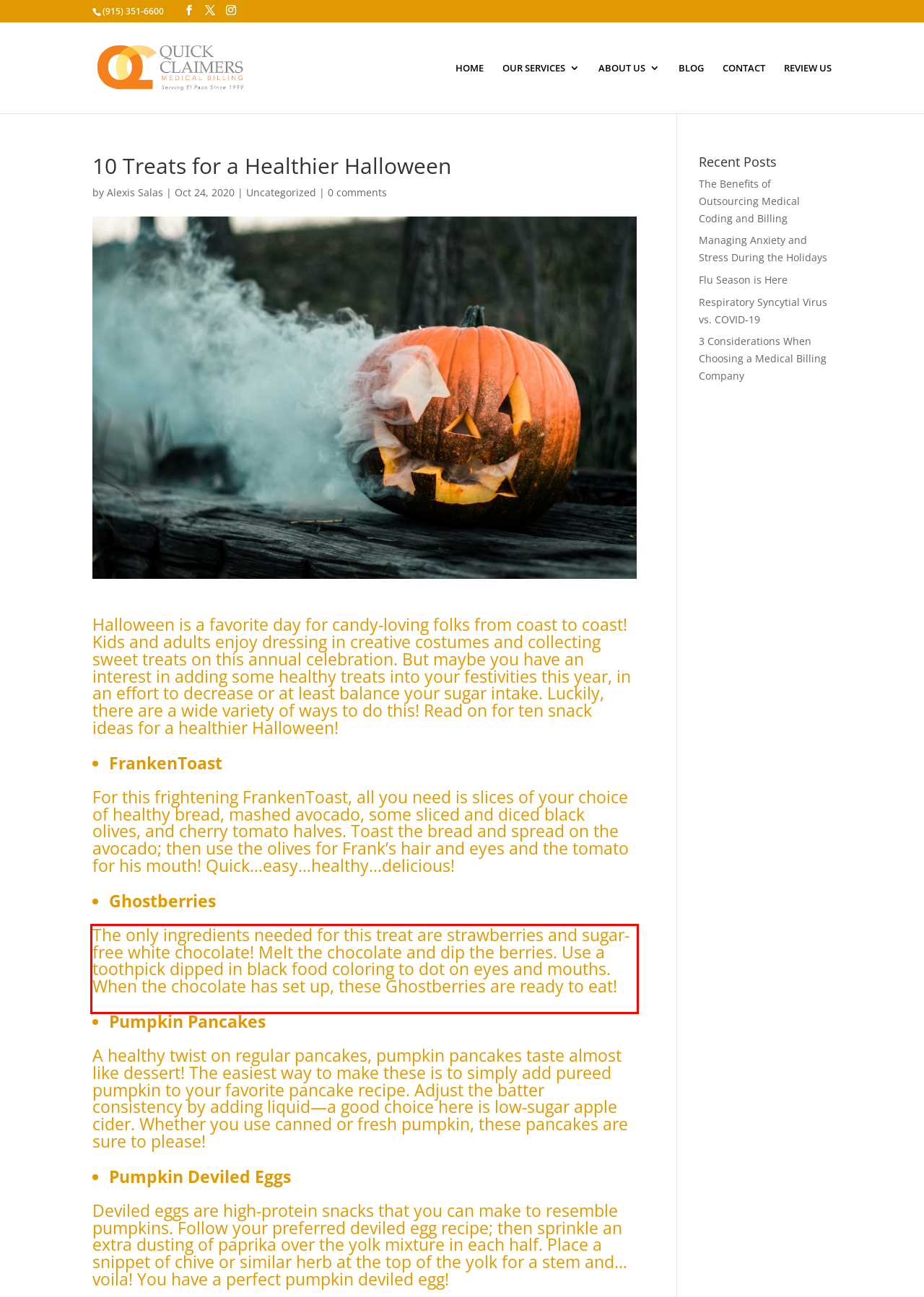Look at the webpage screenshot and recognize the text inside the red bounding box.

The only ingredients needed for this treat are strawberries and sugar-free white chocolate! Melt the chocolate and dip the berries. Use a toothpick dipped in black food coloring to dot on eyes and mouths. When the chocolate has set up, these Ghostberries are ready to eat!